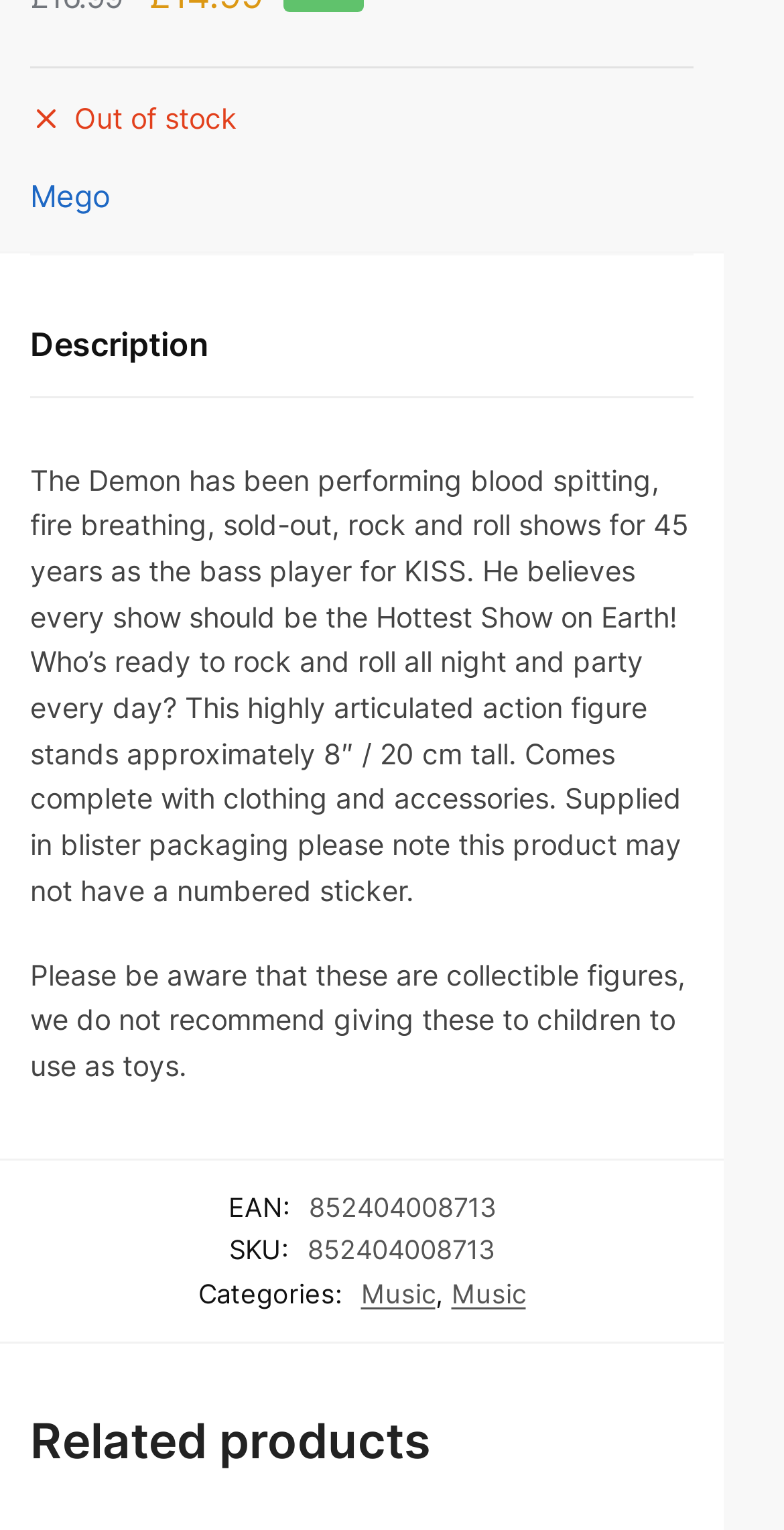Please answer the following query using a single word or phrase: 
What is the category of the product?

Music